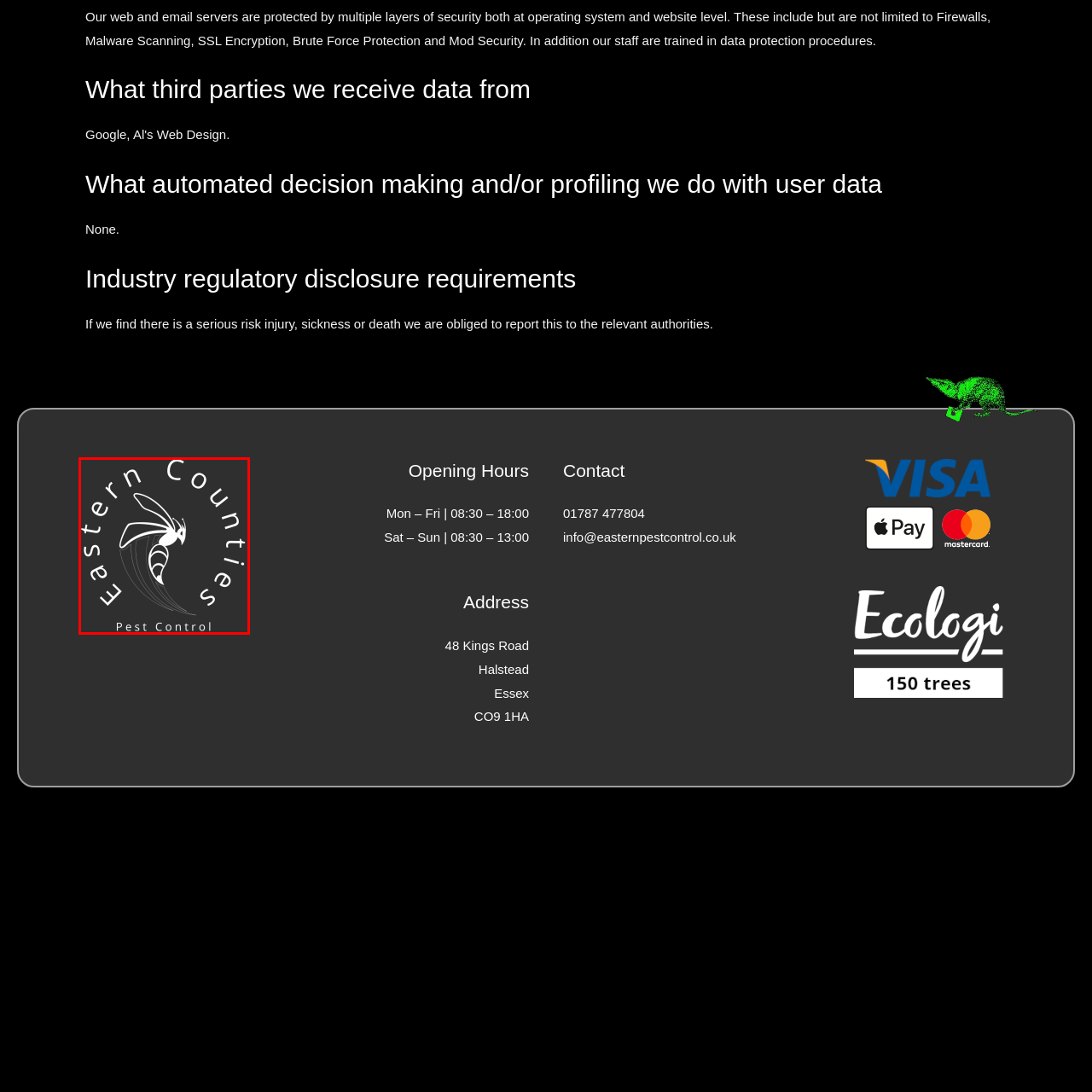View the image surrounded by the red border, What is the purpose of the logo?
 Answer using a single word or phrase.

To attract customers